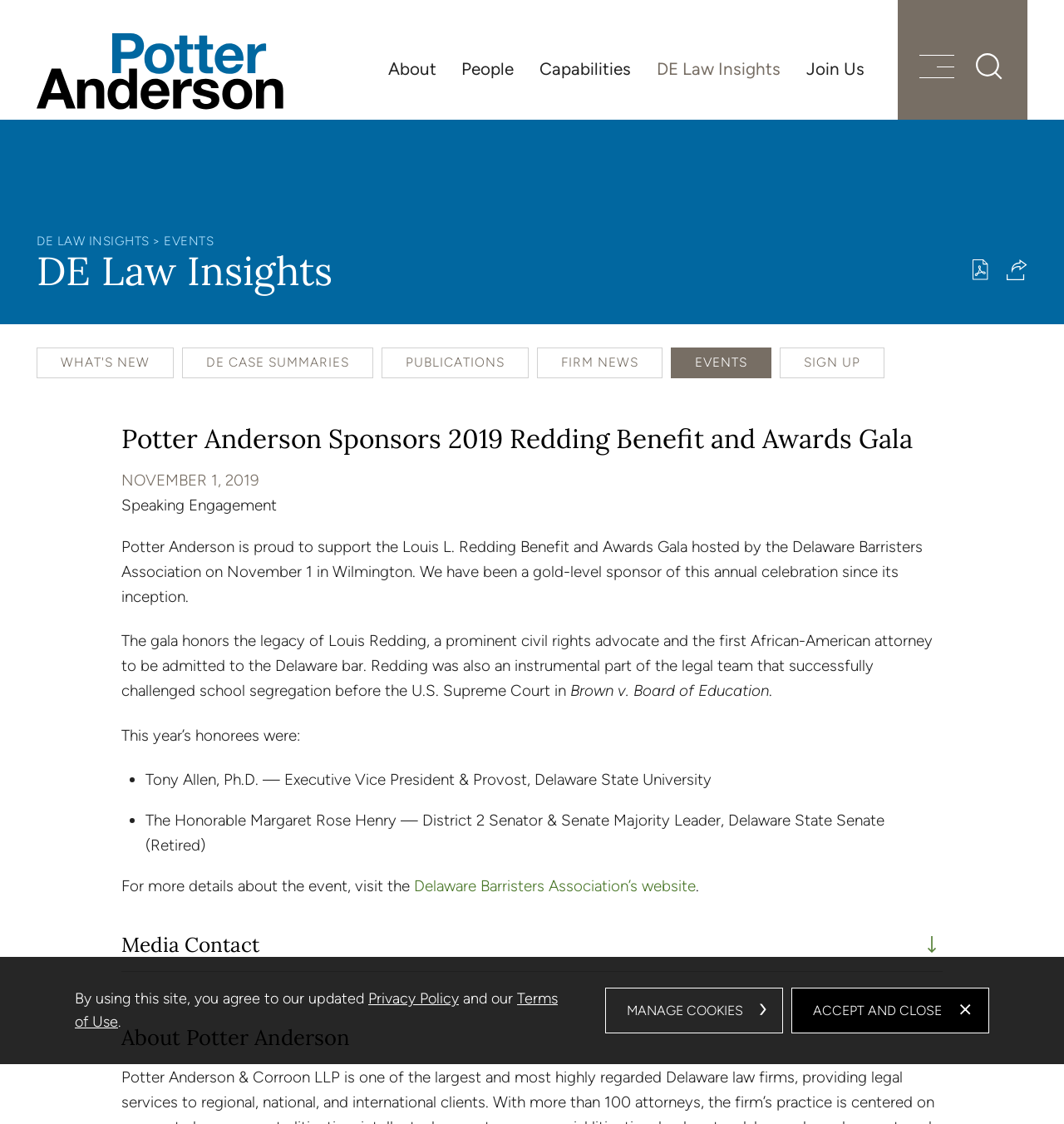Analyze the image and deliver a detailed answer to the question: What is the date of the Louis L. Redding Benefit and Awards Gala?

The date of the event can be found in the StaticText element 'NOVEMBER 1, 2019' which is located below the heading 'Potter Anderson Sponsors 2019 Redding Benefit and Awards Gala'.